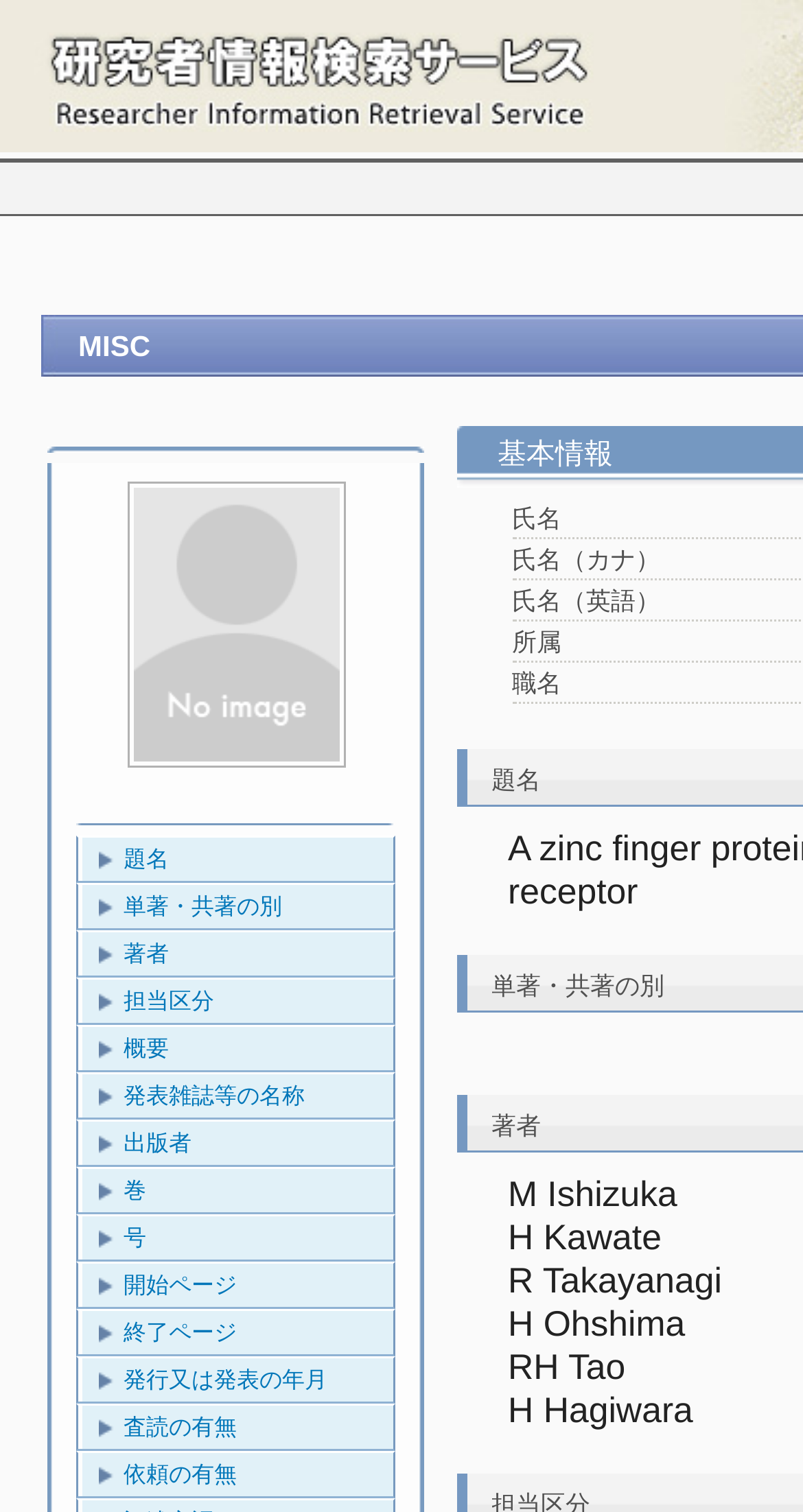How many links are there below the title?
Refer to the screenshot and deliver a thorough answer to the question presented.

I can see a list of links below the title, and I counted them. There are 14 links in total, each with a different label such as '題名', '単著・共著の別', etc.